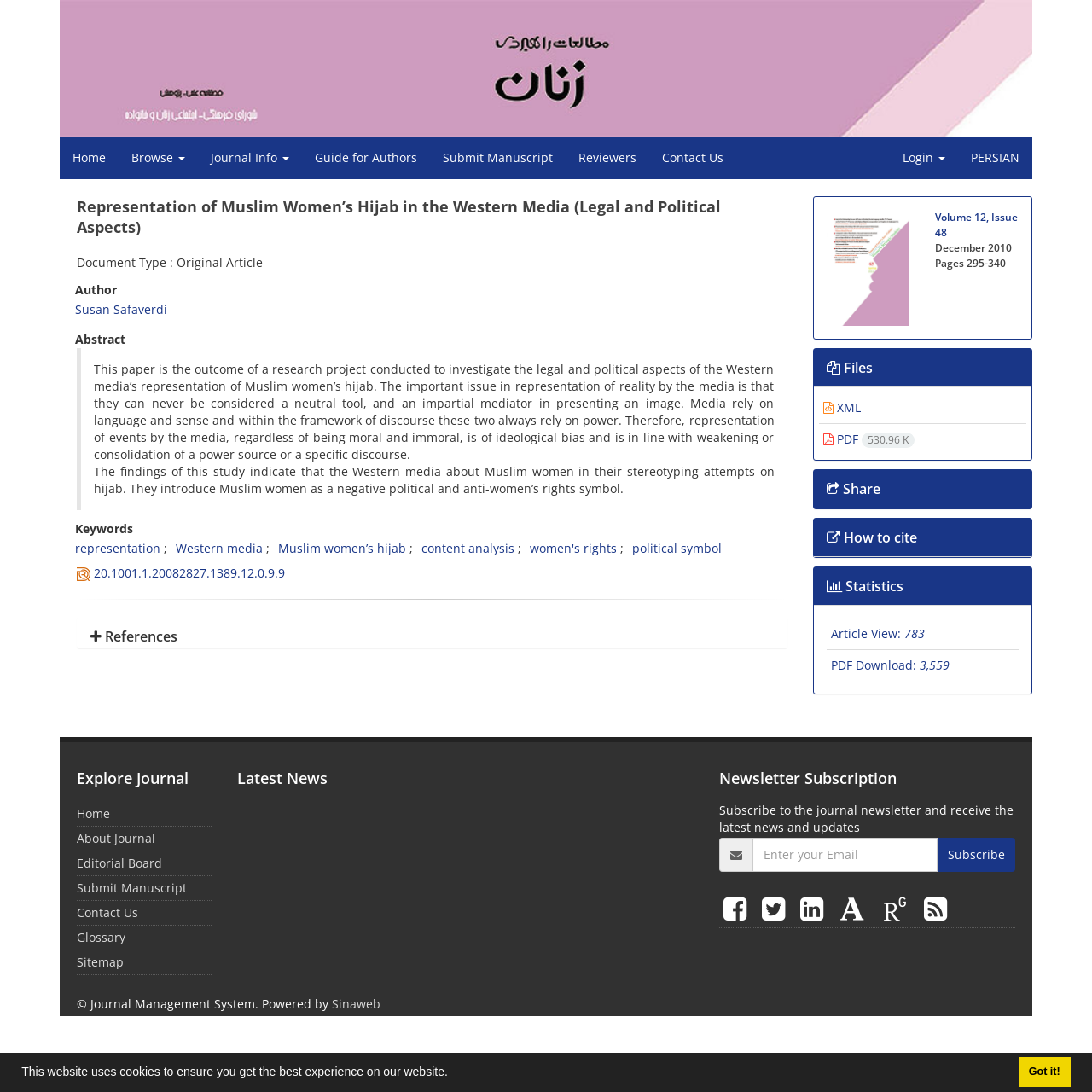Answer this question using a single word or a brief phrase:
What is the main topic of this article?

Representation of Muslim Women’s Hijab